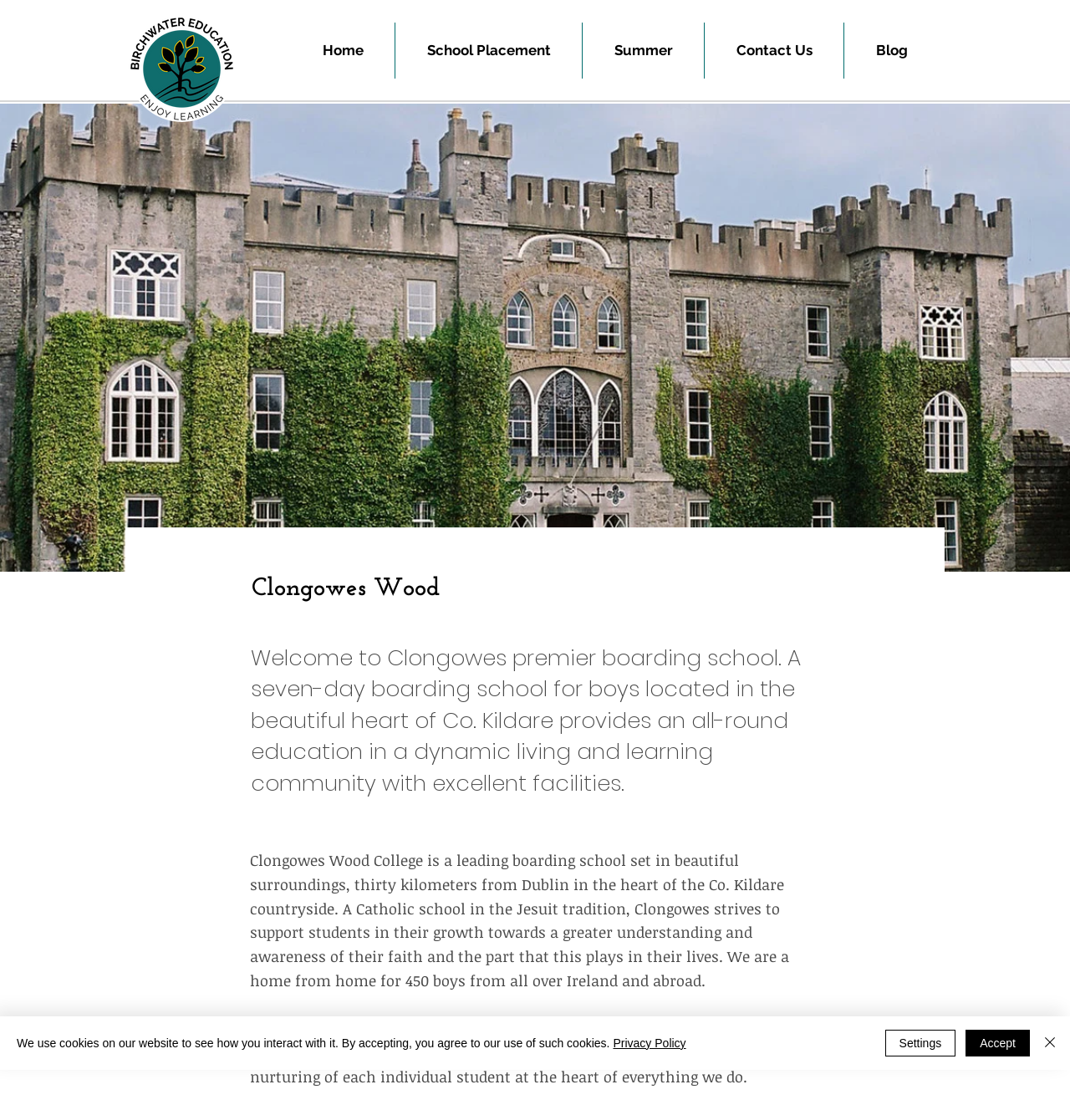What is the year Clongowes Wood College was established?
Analyze the image and deliver a detailed answer to the question.

The webpage states that since 1814, Clongowes graduates have become leaders in various fields.